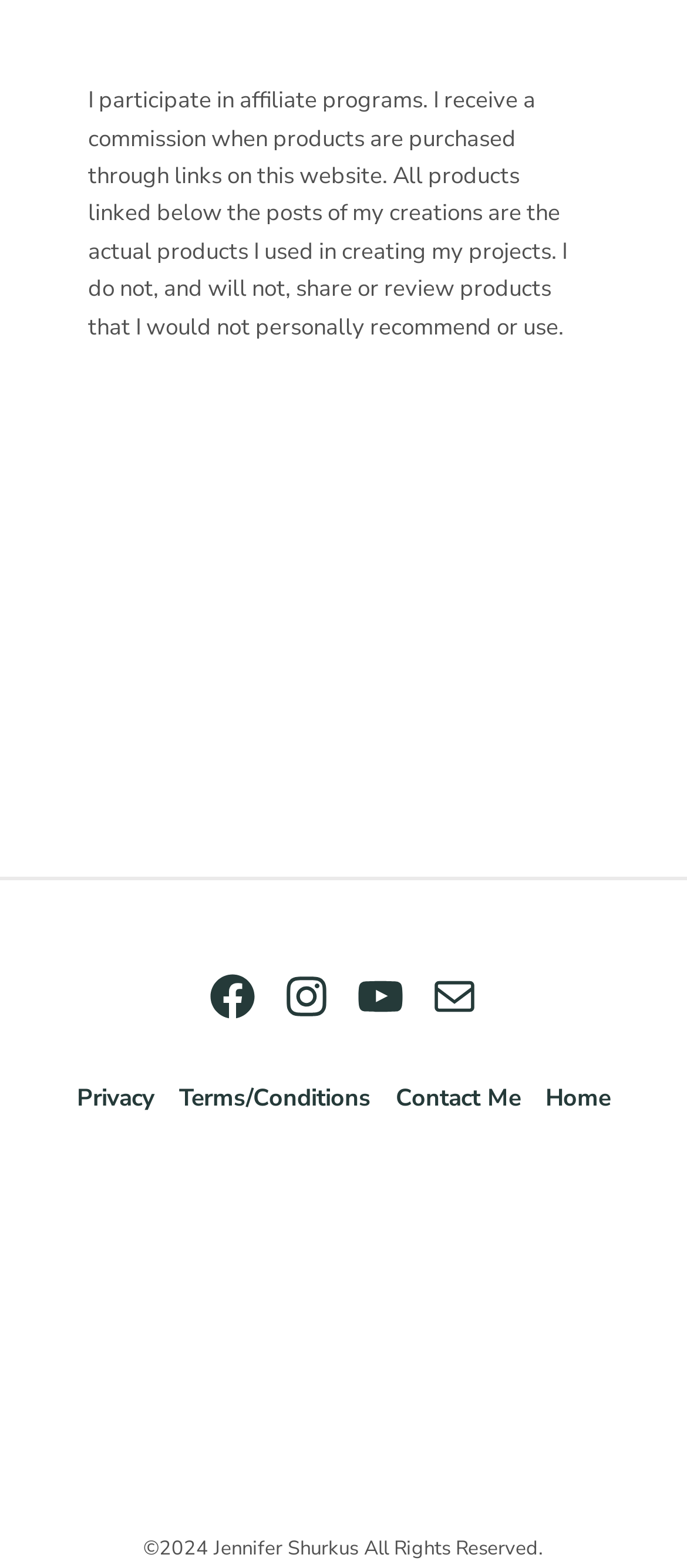Determine the bounding box coordinates of the target area to click to execute the following instruction: "go to the Home page."

[0.794, 0.689, 0.888, 0.711]